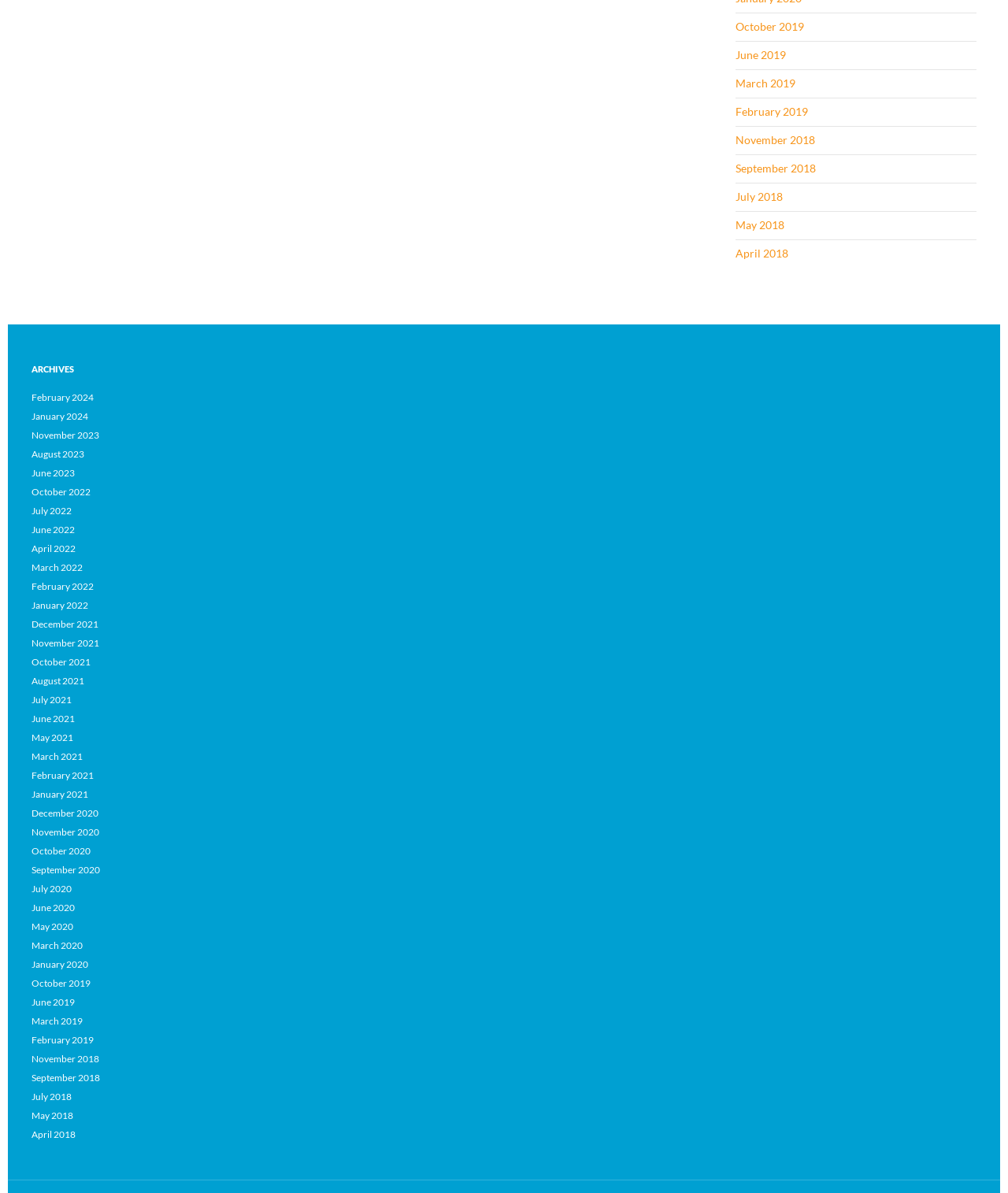Please indicate the bounding box coordinates of the element's region to be clicked to achieve the instruction: "Browse 'June 2021' archive". Provide the coordinates as four float numbers between 0 and 1, i.e., [left, top, right, bottom].

[0.031, 0.597, 0.074, 0.607]